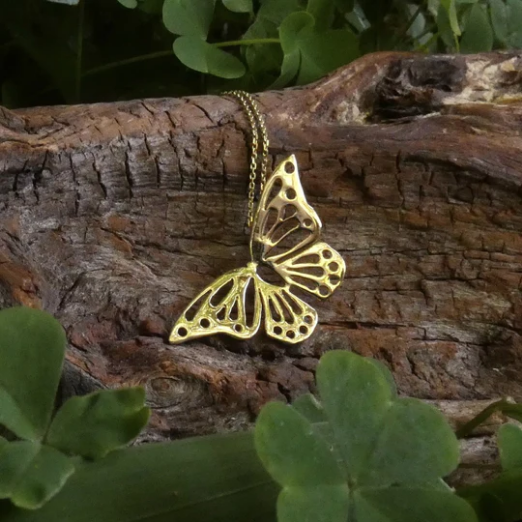Give a thorough explanation of the elements present in the image.

This enchanting pendant showcases a beautifully crafted butterfly design, made of solid 10 carat gold, symbolizing both beauty and transformation. The pendant is delicately suspended from a fine chain, resting gracefully against a rustic wooden background adorned with lush greenery, enhancing the natural aesthetic of the piece. Its intricate cut-outs and elegant silhouette capture the essence of nature, making it a perfect accessory for both casual and formal occasions. Ideal for nature lovers and those seeking a unique statement piece, this handcrafted necklace embodies the charm and delicacy synonymous with cottagecore jewelry.